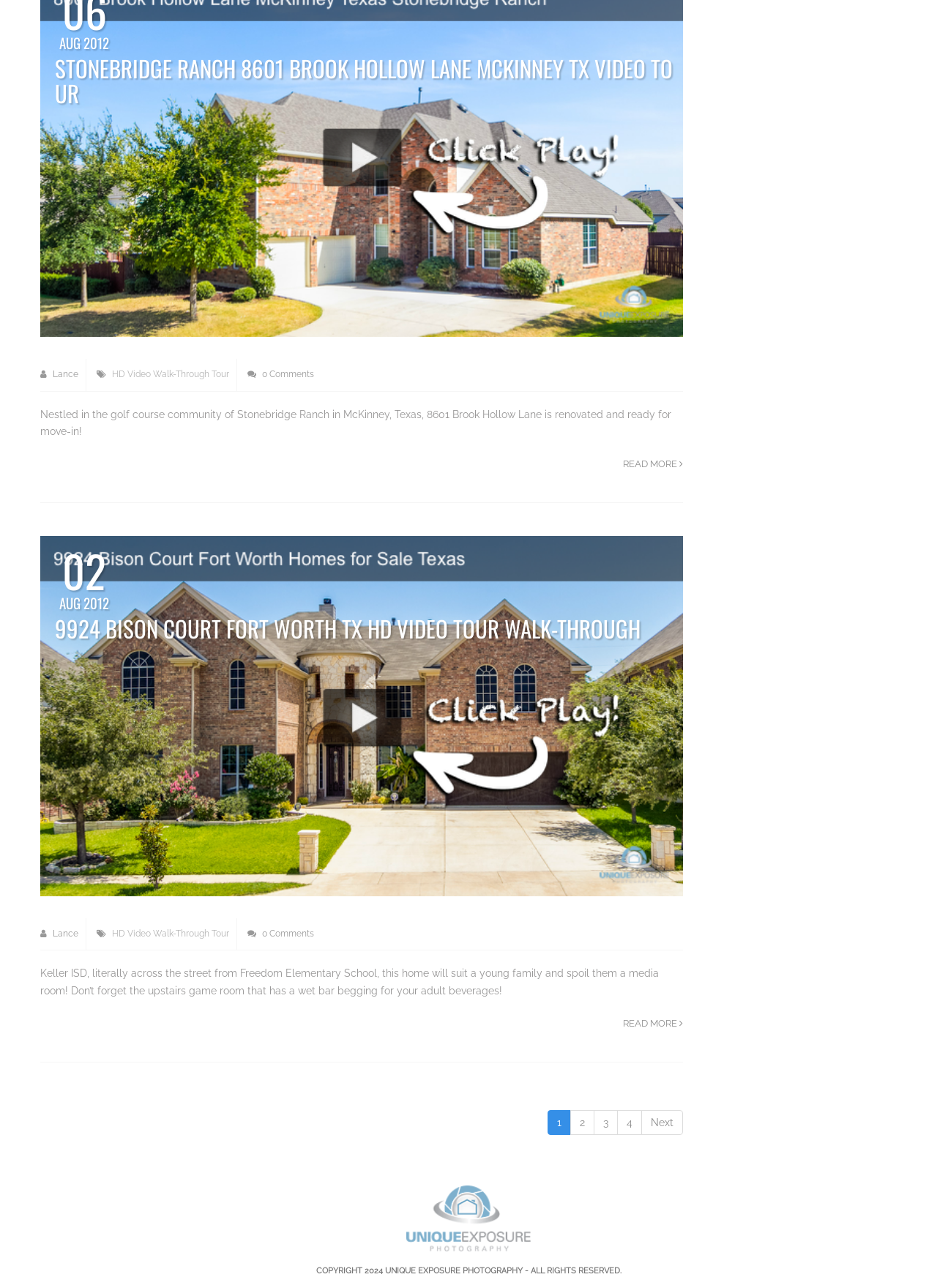Specify the bounding box coordinates of the area to click in order to execute this command: 'Watch video tour of Stonebridge Ranch'. The coordinates should consist of four float numbers ranging from 0 to 1, and should be formatted as [left, top, right, bottom].

[0.051, 0.04, 0.721, 0.082]